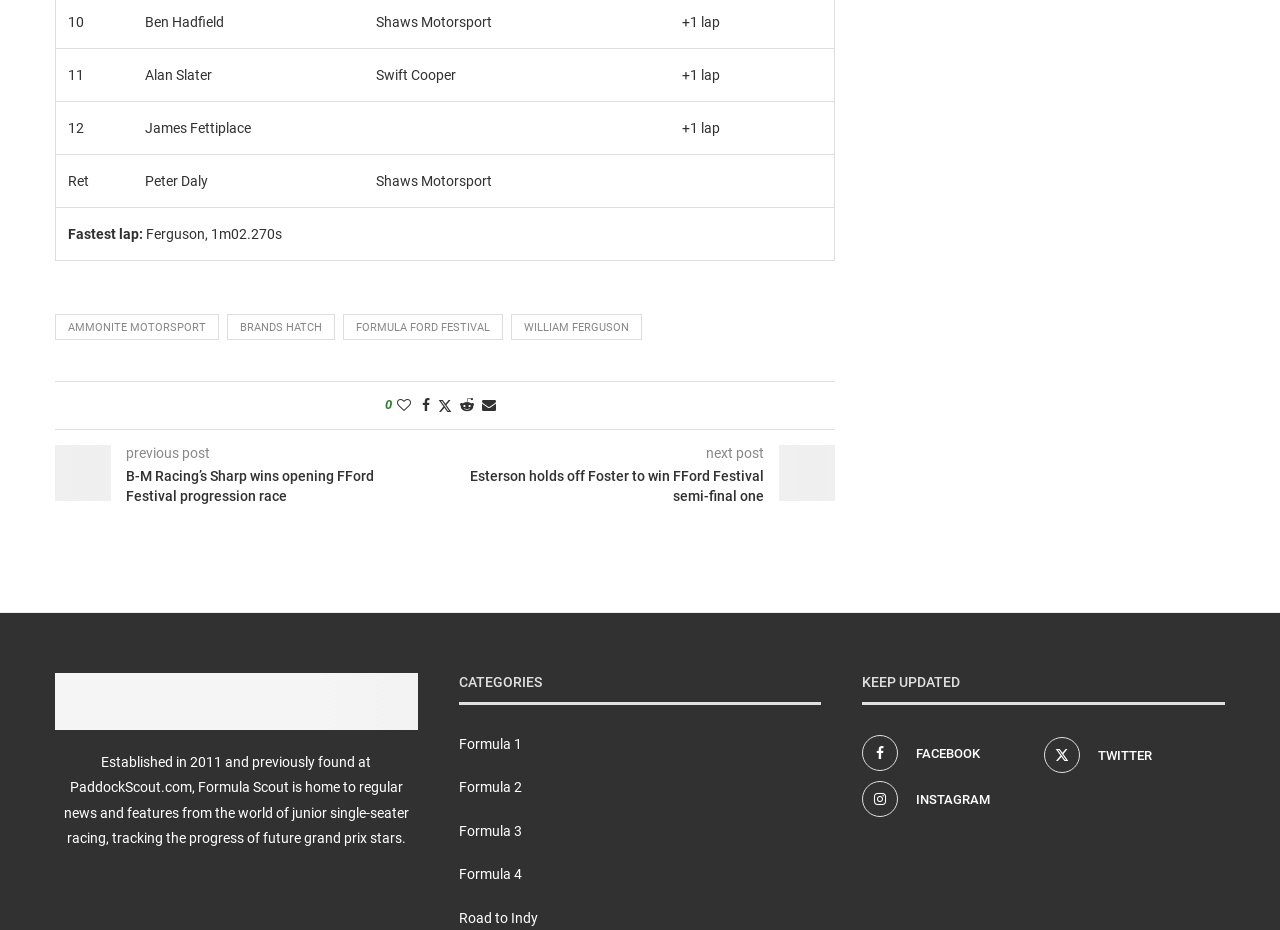What is the name of the racing team that Peter Daly is associated with?
Please answer the question as detailed as possible based on the image.

The answer can be found in the third row, where Peter Daly is listed alongside Shaws Motorsport, indicating that Peter Daly is associated with Shaws Motorsport.